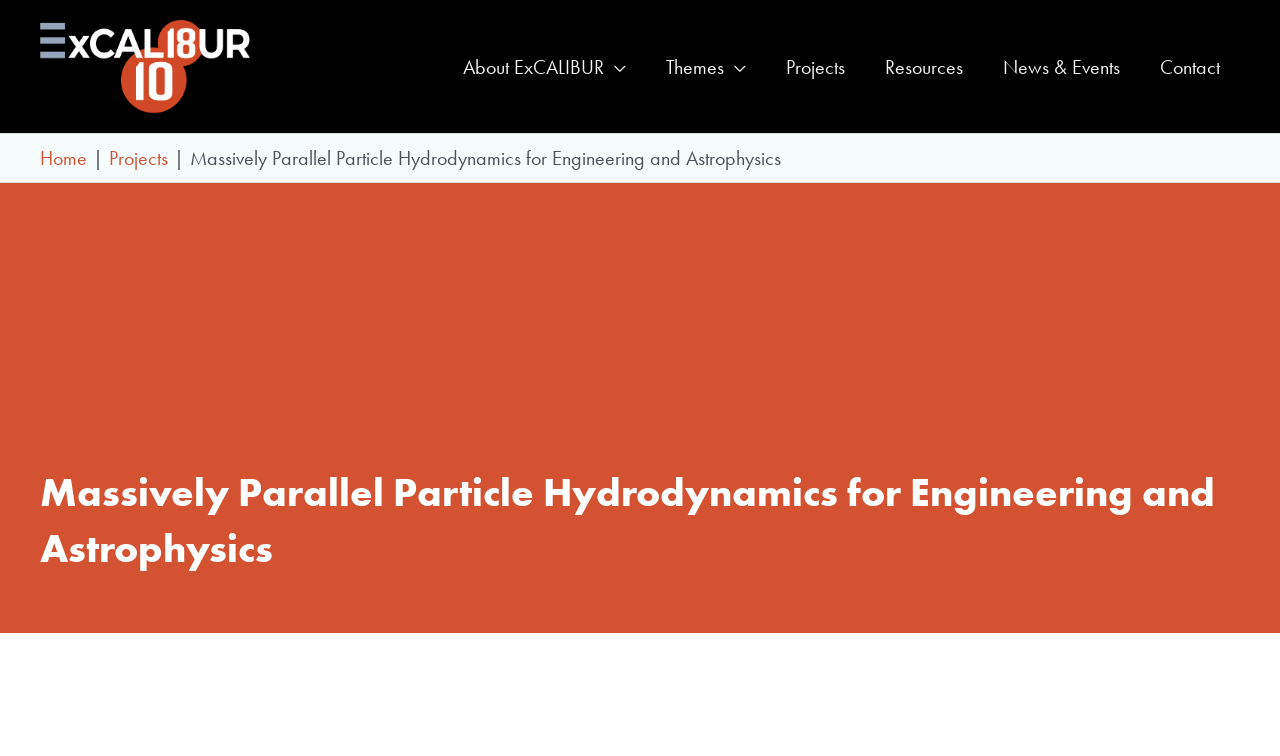Please find the bounding box coordinates of the clickable region needed to complete the following instruction: "Click the ExCALIBUR Negative Logo". The bounding box coordinates must consist of four float numbers between 0 and 1, i.e., [left, top, right, bottom].

[0.031, 0.067, 0.195, 0.102]